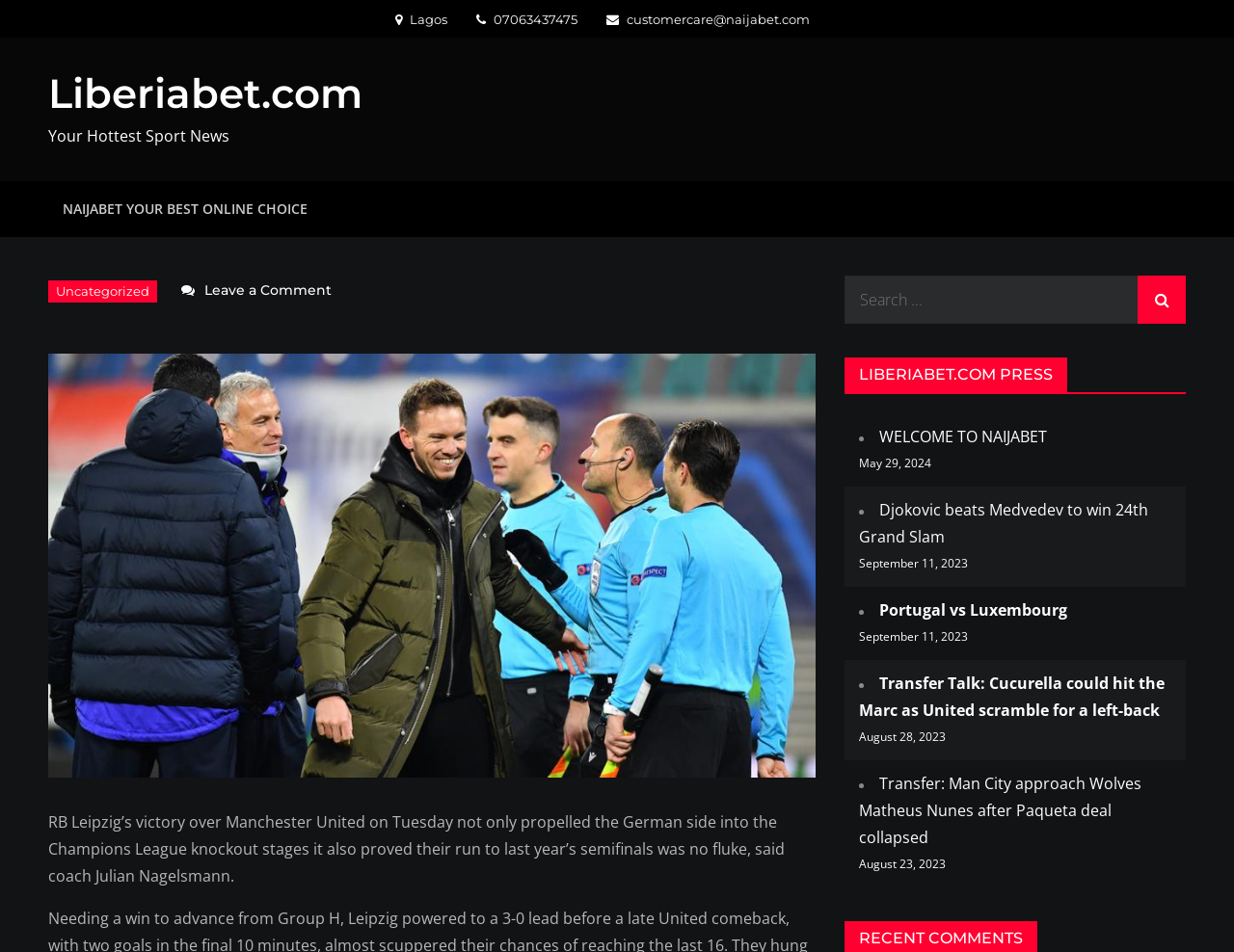Determine the bounding box for the HTML element described here: "parent_node: Search for: value="Search"". The coordinates should be given as [left, top, right, bottom] with each number being a float between 0 and 1.

[0.922, 0.29, 0.961, 0.34]